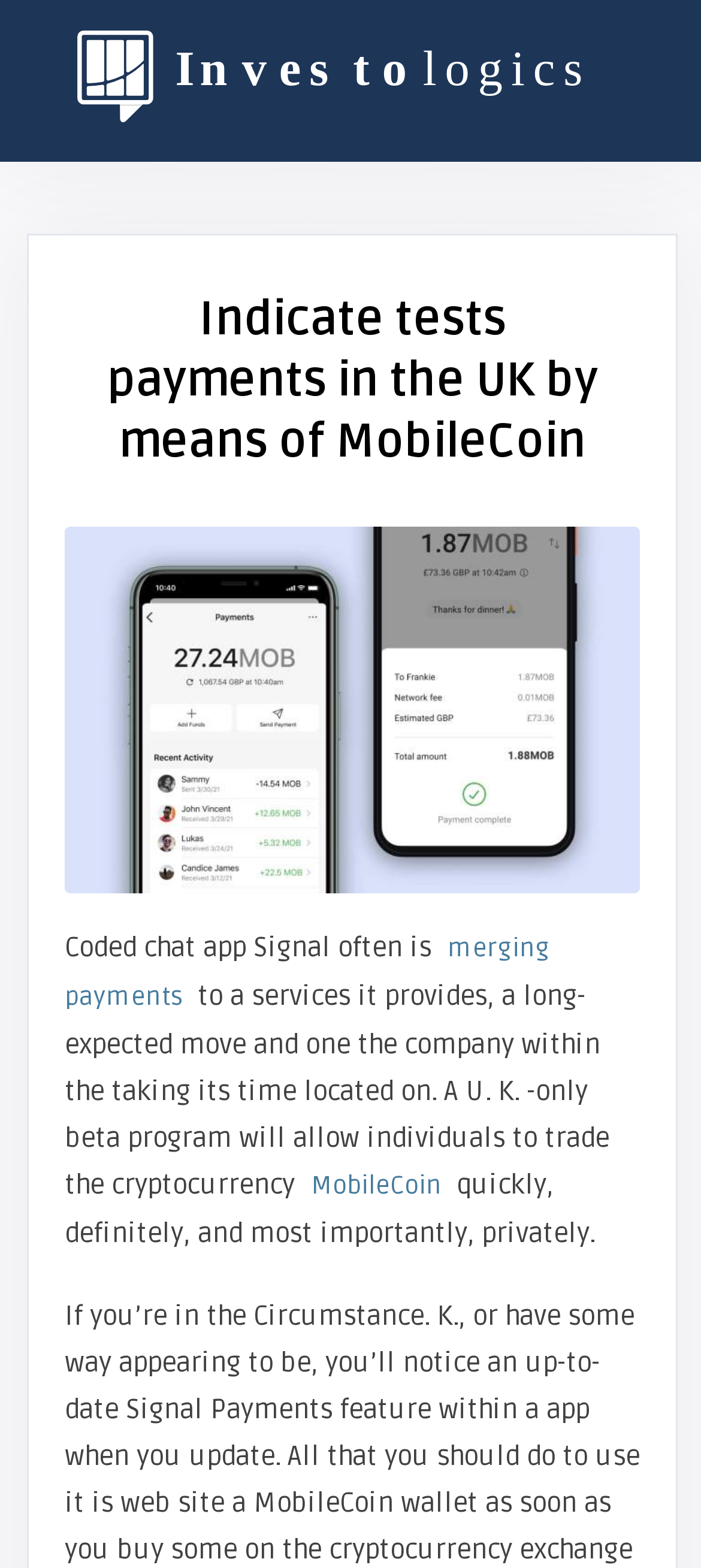What is the characteristic of the payment method?
Answer the question with a thorough and detailed explanation.

The characteristic of the payment method is that it is private, as mentioned in the text, which also mentions that it is quick and definite.